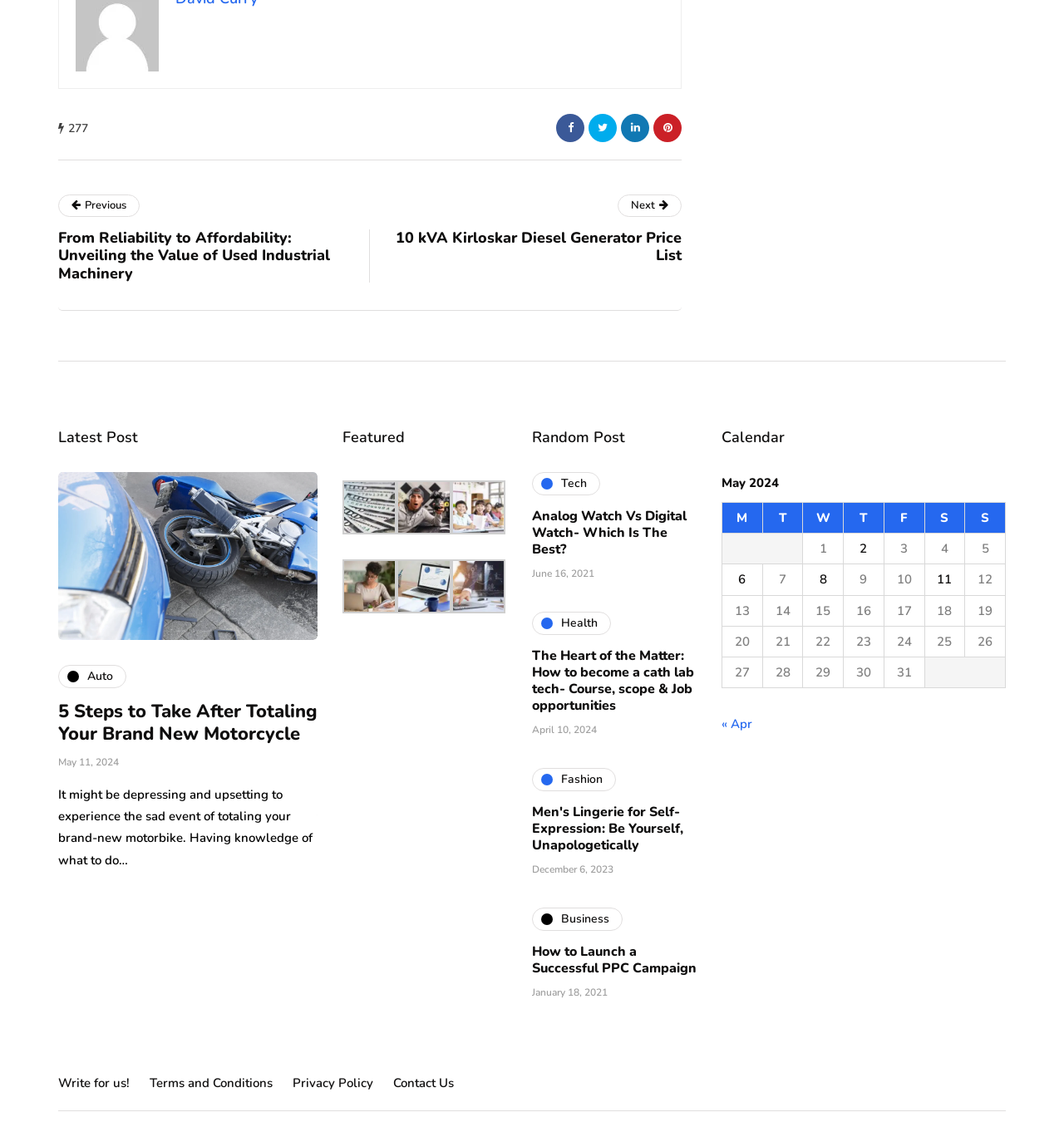What is the category of the post 'What Happens if Water Gets Under a Concrete Slab?'?
Using the information from the image, answer the question thoroughly.

Based on the webpage, the post 'What Happens if Water Gets Under a Concrete Slab?' is categorized under 'Business' as it is related to construction and infrastructure.